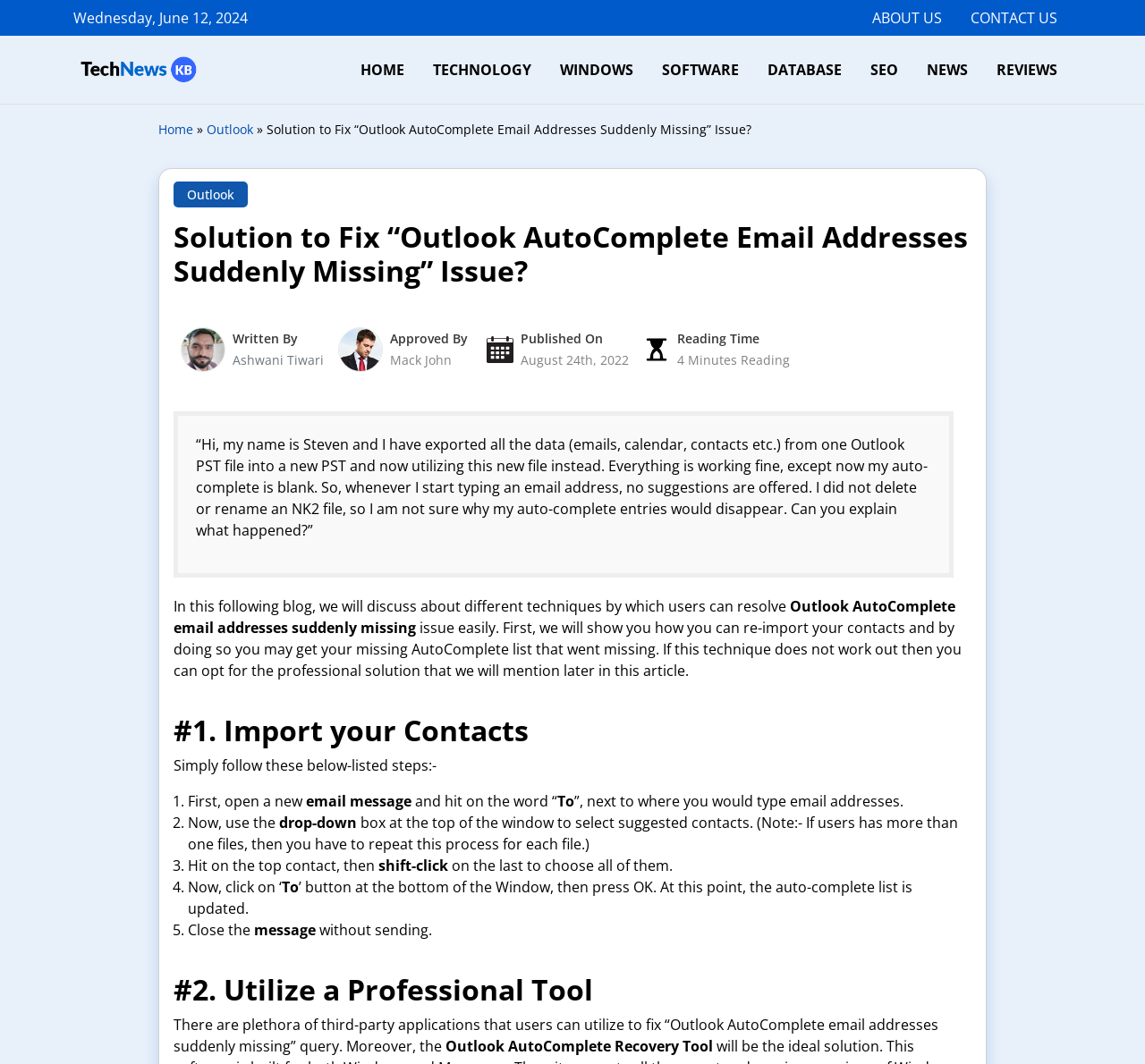What is the issue discussed in this blog?
Respond to the question with a single word or phrase according to the image.

Outlook AutoComplete email addresses suddenly missing